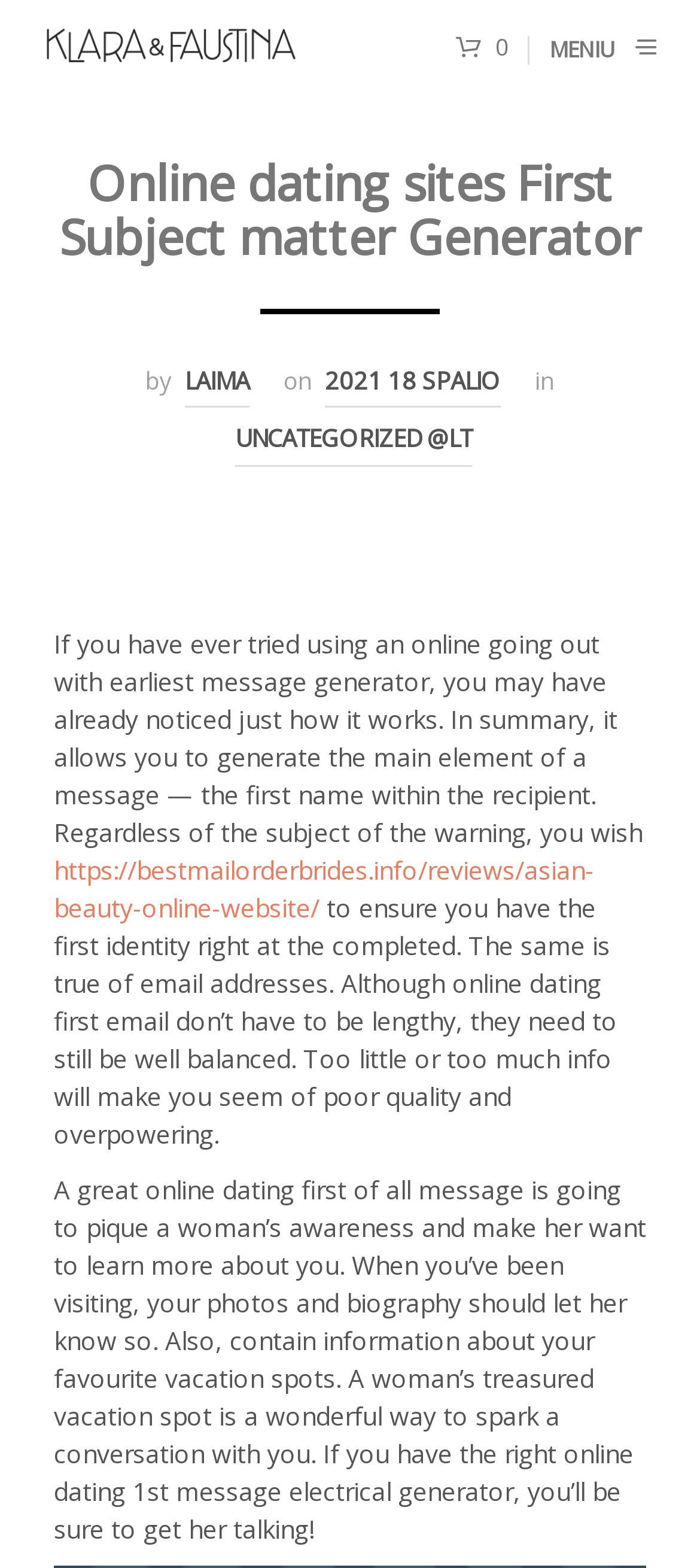Please give the bounding box coordinates of the area that should be clicked to fulfill the following instruction: "Click the link to UNCATEGORIZED @LT". The coordinates should be in the format of four float numbers from 0 to 1, i.e., [left, top, right, bottom].

[0.336, 0.269, 0.674, 0.298]